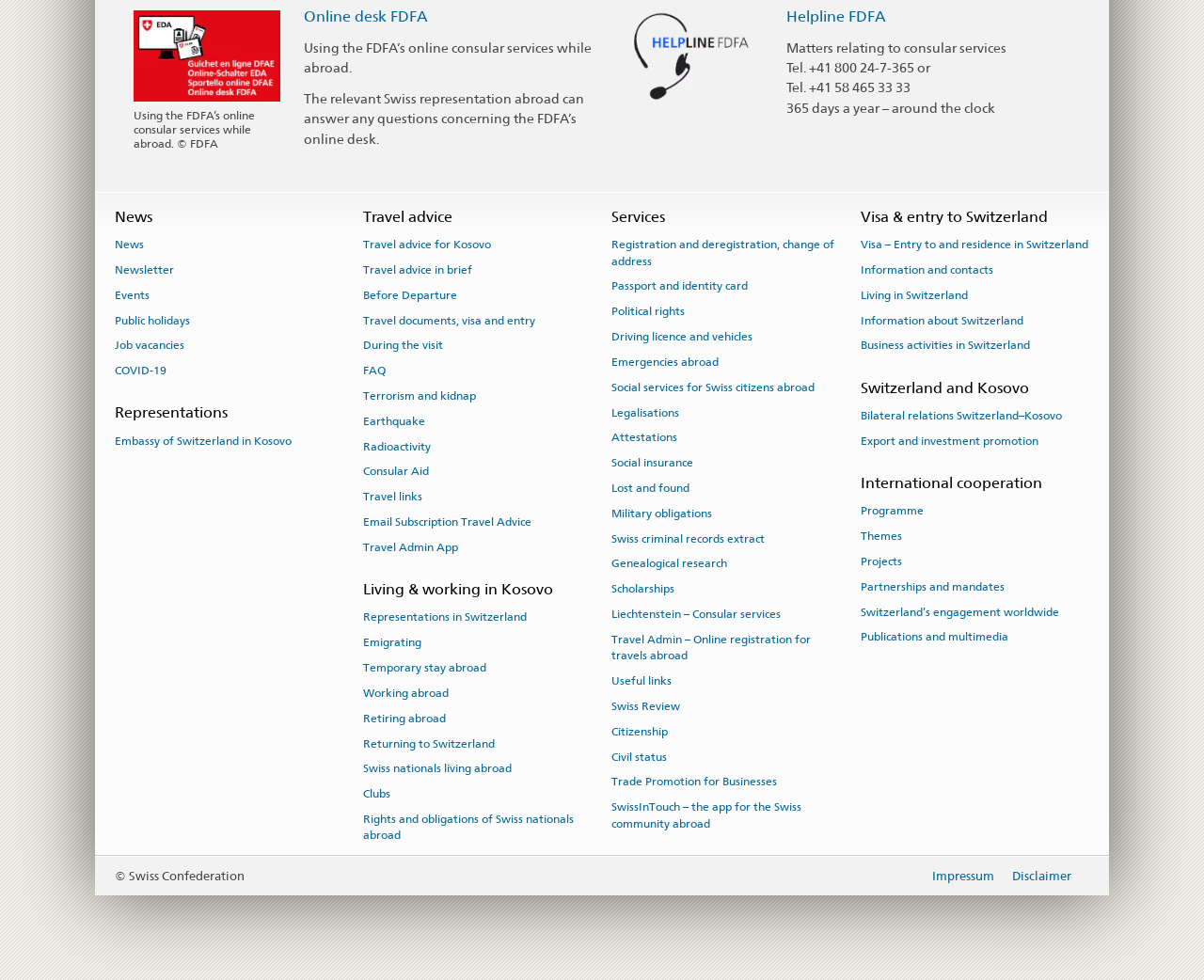What is the 'Travel Admin App' used for?
Provide a detailed and well-explained answer to the question.

The 'Travel Admin App' is mentioned on the webpage as a service provided by the FDFA. It is described as a way to register for travels abroad online, which suggests that it is a tool for travelers to register their trips and stay informed about travel advisories and other important information.